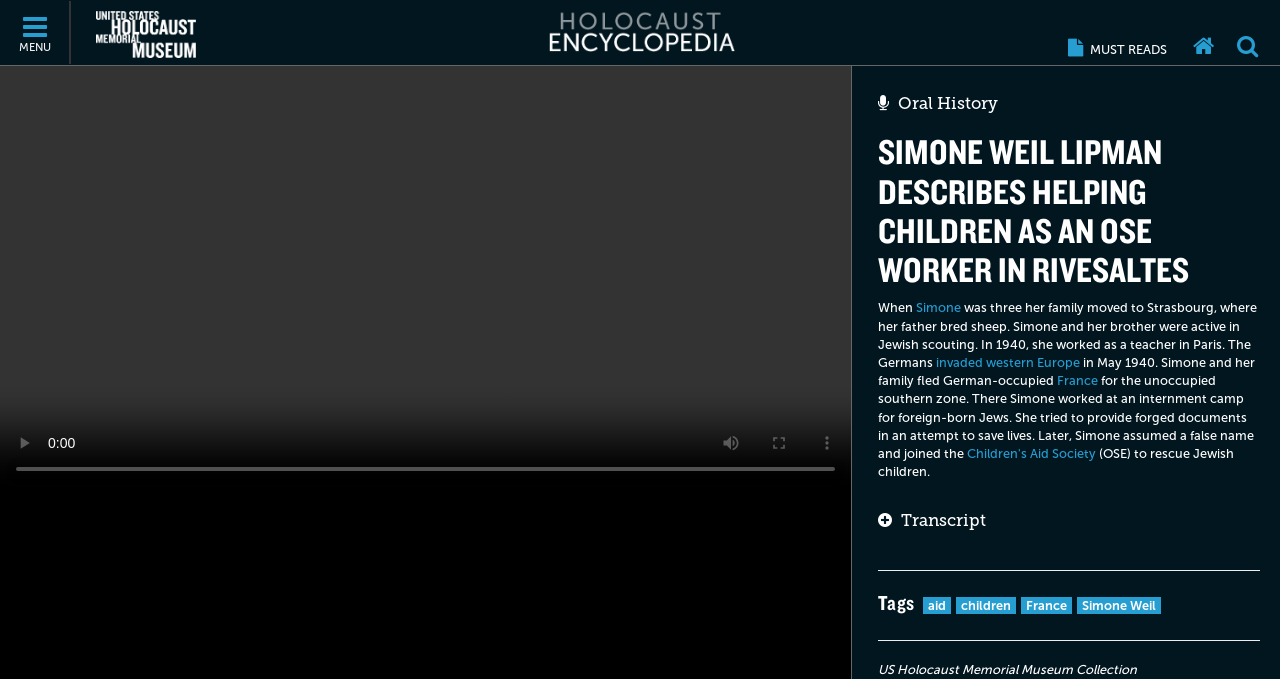Specify the bounding box coordinates of the area to click in order to execute this command: 'Go to US Holocaust Memorial Museum'. The coordinates should consist of four float numbers ranging from 0 to 1, and should be formatted as [left, top, right, bottom].

[0.055, 0.016, 0.153, 0.086]